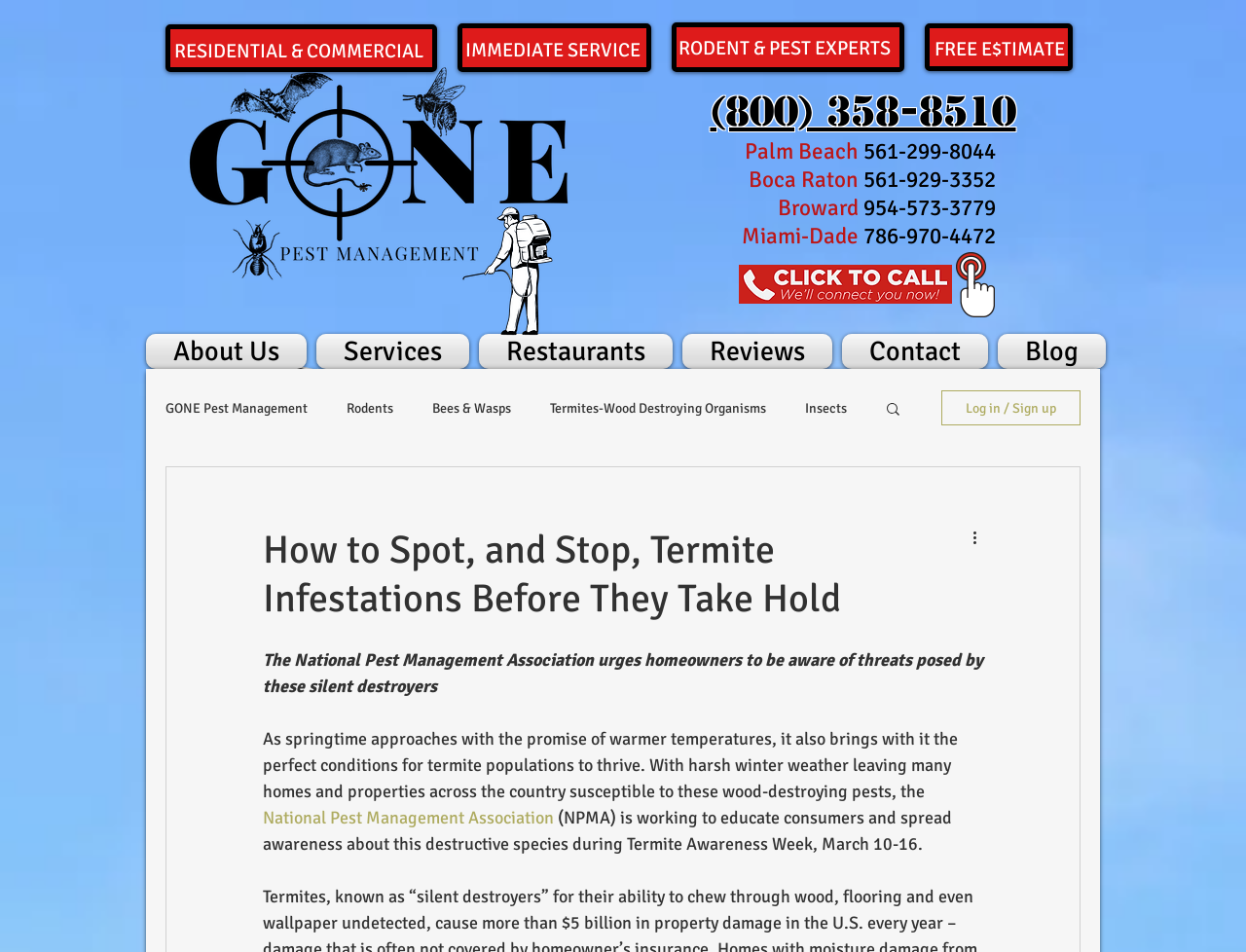What is the topic of the article?
Using the image, provide a concise answer in one word or a short phrase.

Termite Infestations